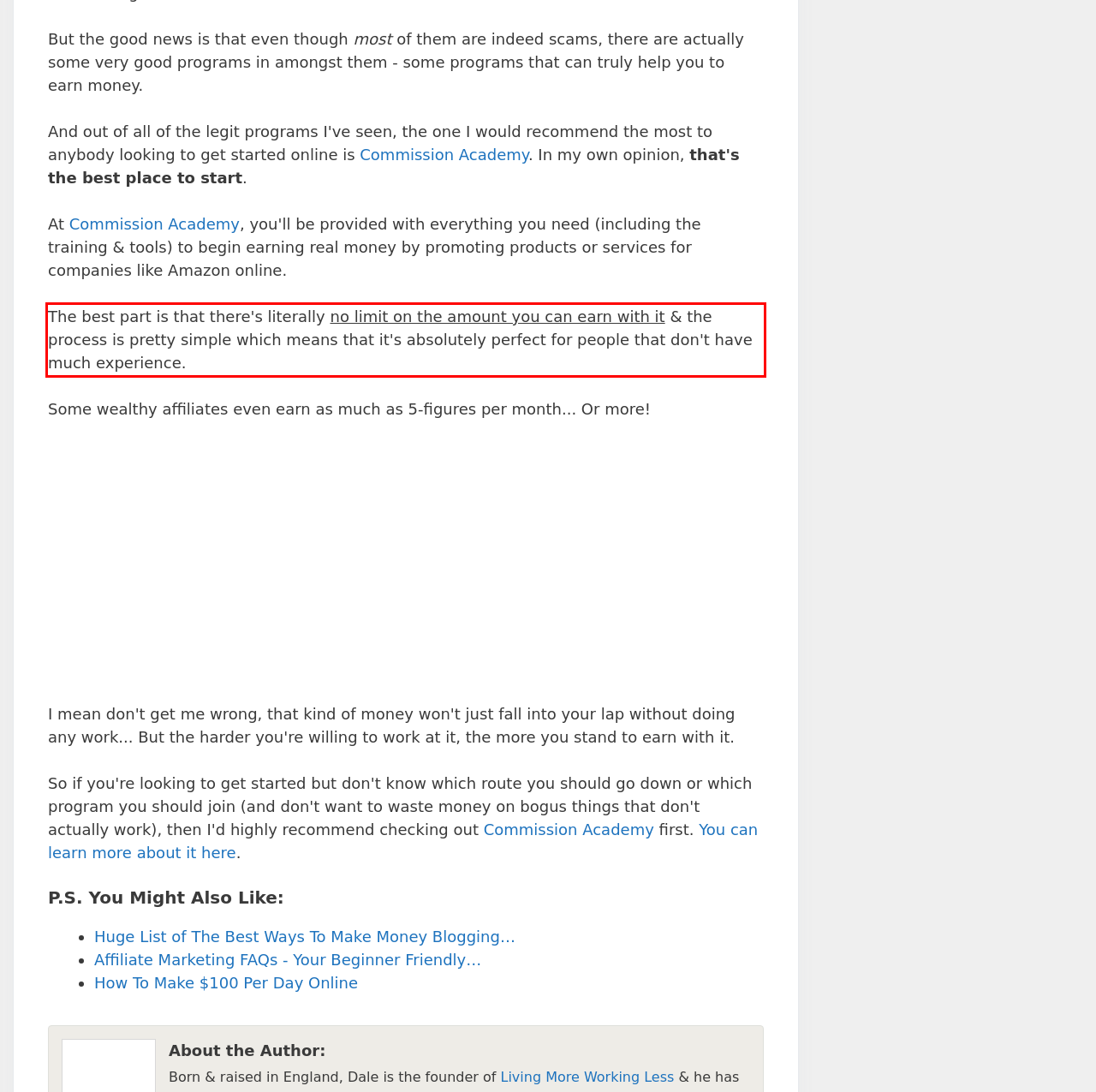Please look at the screenshot provided and find the red bounding box. Extract the text content contained within this bounding box.

The best part is that there's literally no limit on the amount you can earn with it & the process is pretty simple which means that it's absolutely perfect for people that don't have much experience.